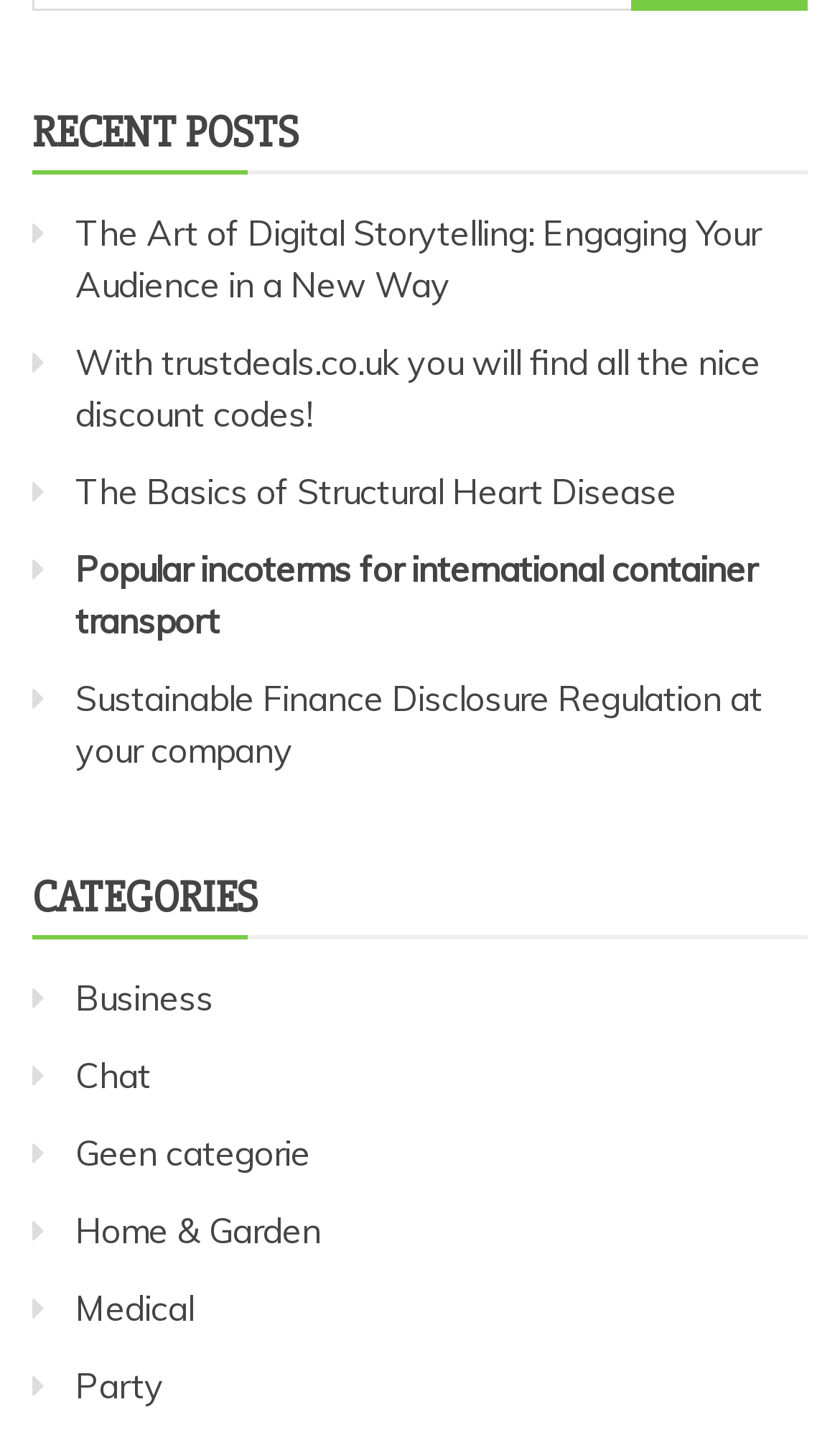Please pinpoint the bounding box coordinates for the region I should click to adhere to this instruction: "read The Art of Digital Storytelling article".

[0.09, 0.147, 0.905, 0.213]